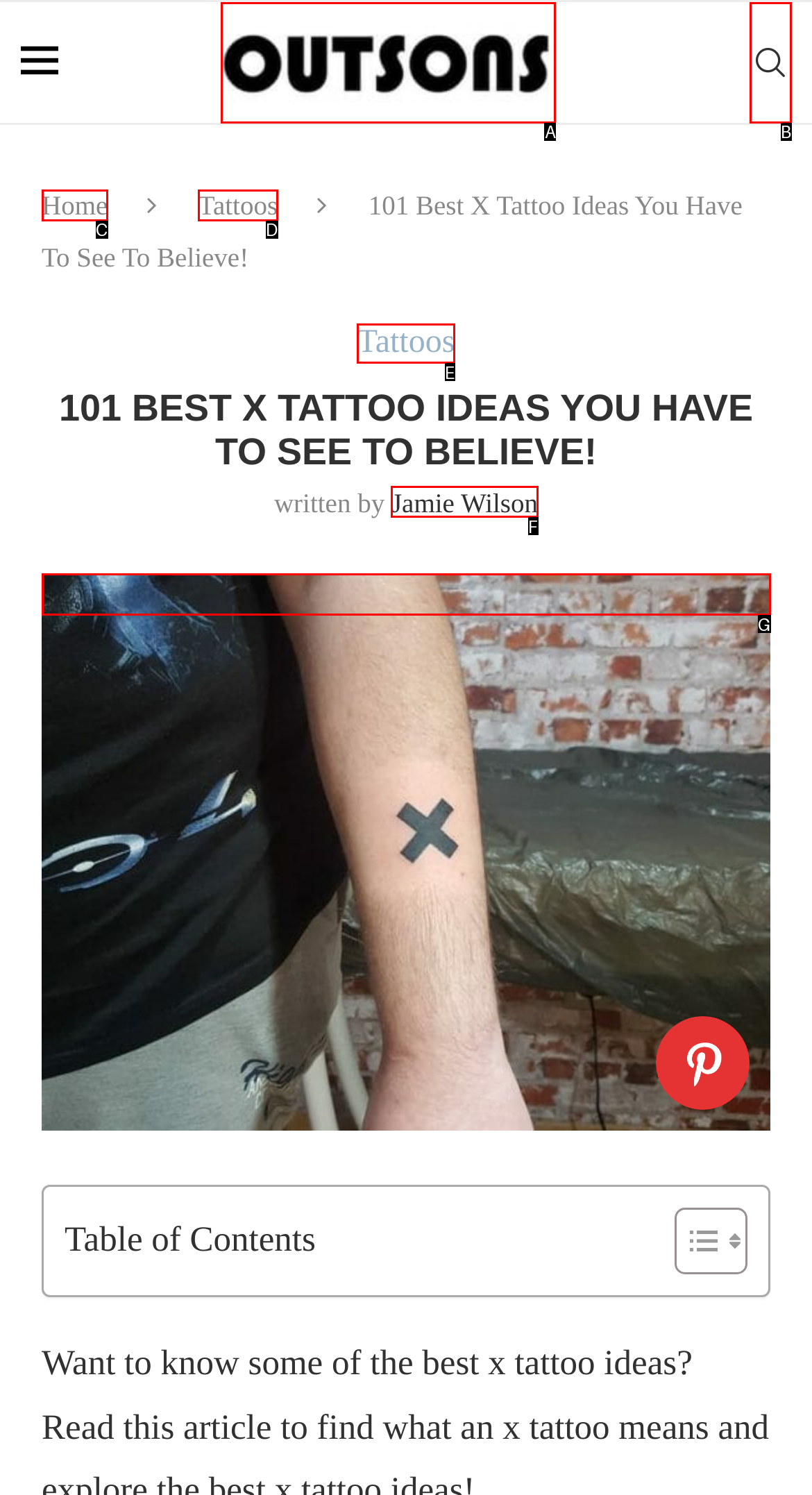Select the option that matches the description: Jamie Wilson. Answer with the letter of the correct option directly.

F